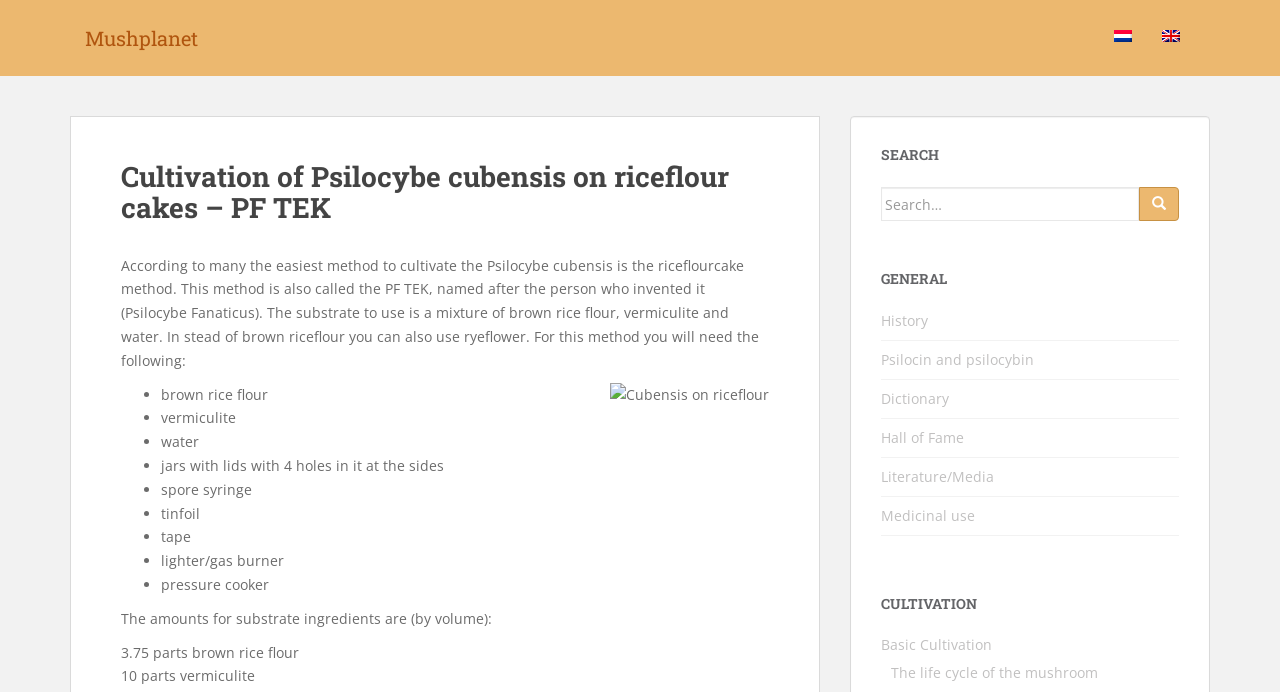Please examine the image and provide a detailed answer to the question: What is the name of the link located under the 'CULTIVATION' section?

The 'CULTIVATION' section contains several links, including 'Basic Cultivation', which suggests that this link provides information on the fundamental principles of cultivating mushrooms, possibly including the PF TEK method described on the webpage.